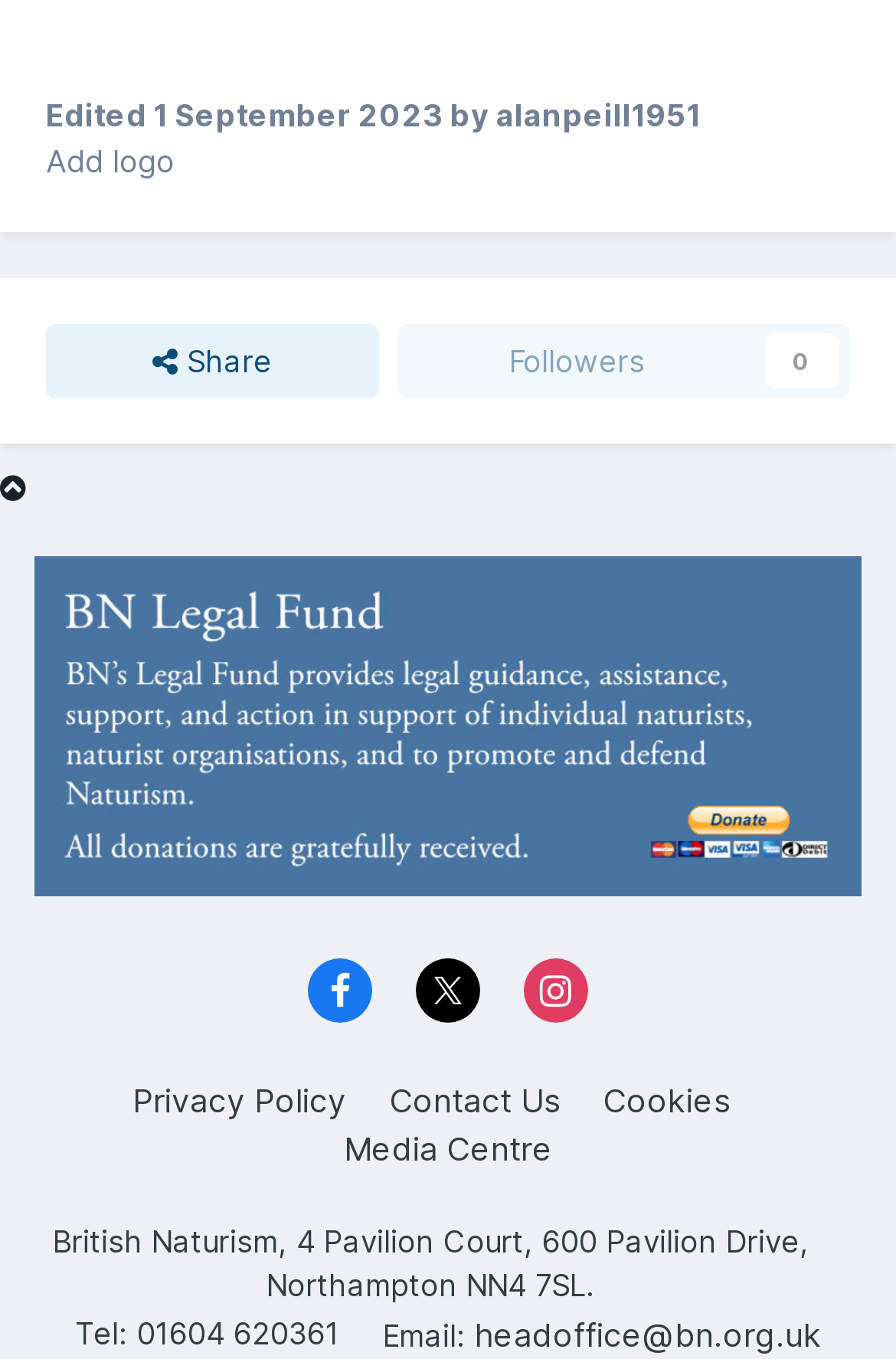Locate the bounding box coordinates of the element that needs to be clicked to carry out the instruction: "Follow". The coordinates should be given as four float numbers ranging from 0 to 1, i.e., [left, top, right, bottom].

[0.442, 0.238, 0.949, 0.292]